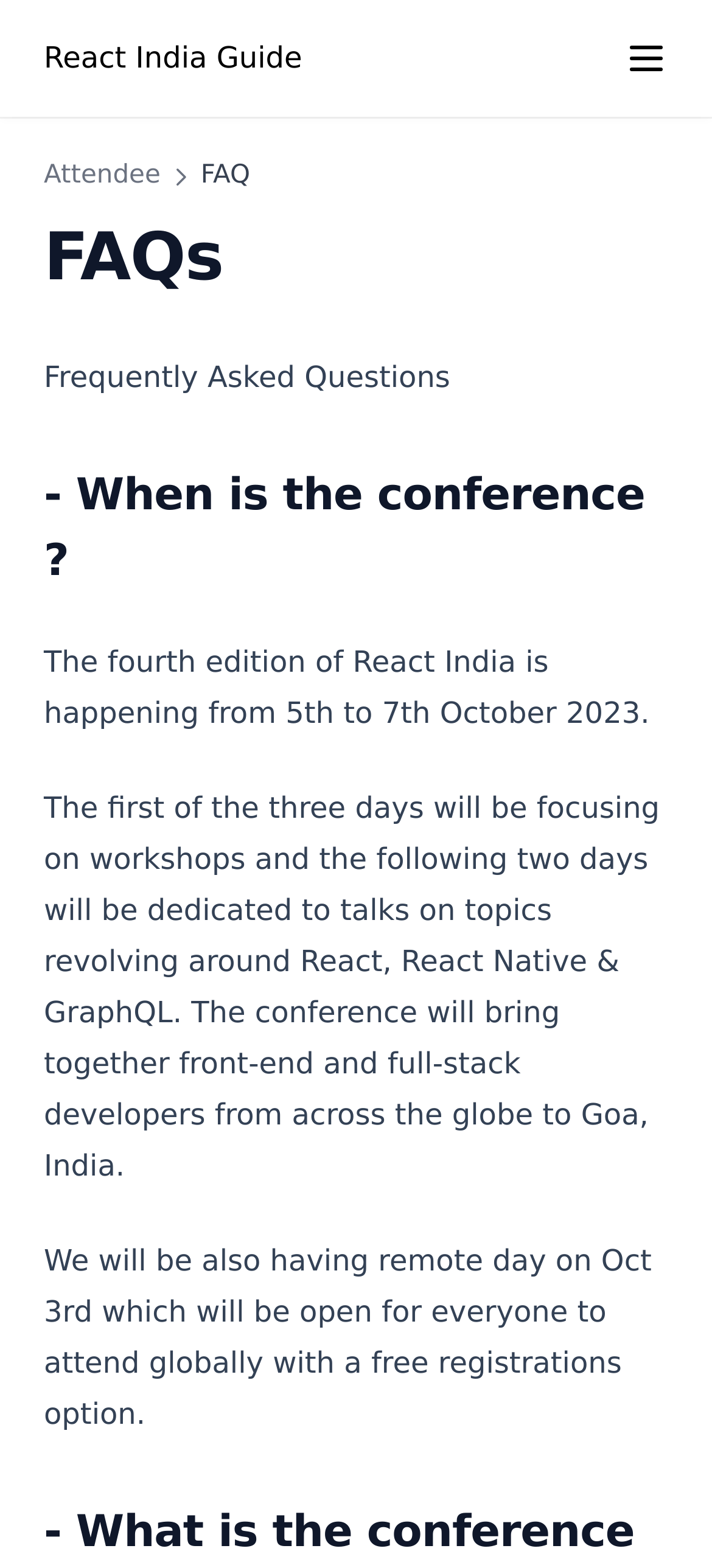Please find the bounding box coordinates for the clickable element needed to perform this instruction: "Get more information".

[0.041, 0.199, 0.928, 0.237]